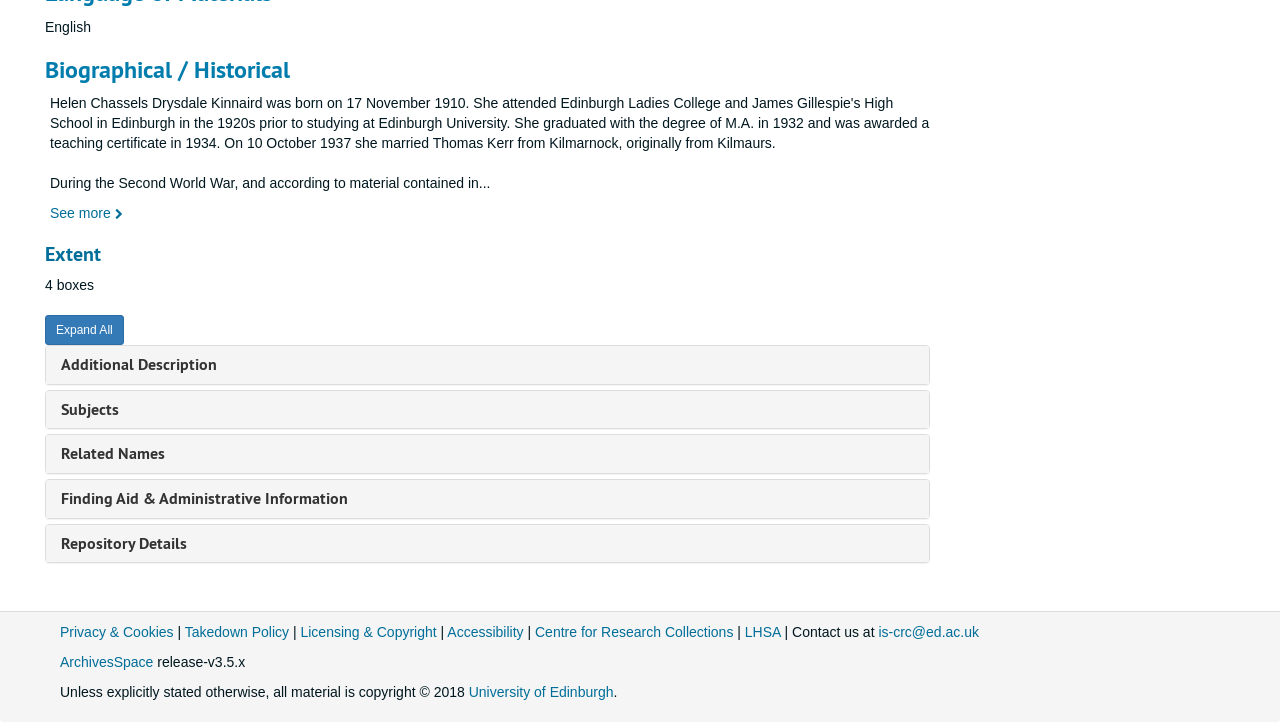Bounding box coordinates are specified in the format (top-left x, top-left y, bottom-right x, bottom-right y). All values are floating point numbers bounded between 0 and 1. Please provide the bounding box coordinate of the region this sentence describes: Centre for Research Collections

[0.418, 0.864, 0.573, 0.887]